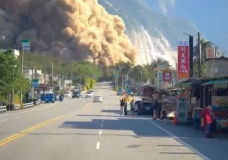Is the landslide a slow-moving event?
Please analyze the image and answer the question with as much detail as possible.

The caption describes the landslide as 'powerful' and 'cascading down a mountainside', which suggests a rapid and intense movement, rather than a slow-moving event.